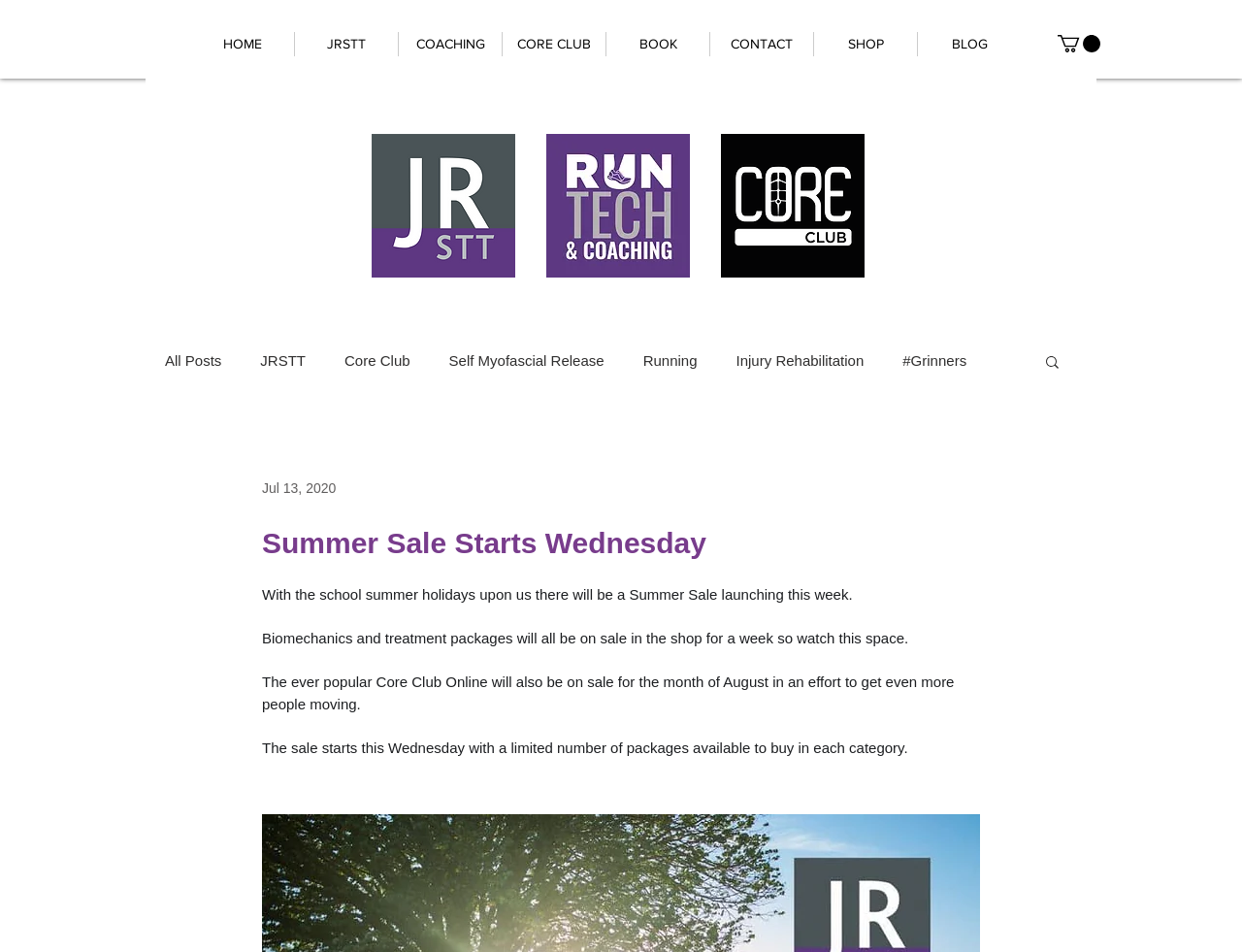Pinpoint the bounding box coordinates for the area that should be clicked to perform the following instruction: "Search for something".

[0.84, 0.371, 0.855, 0.392]